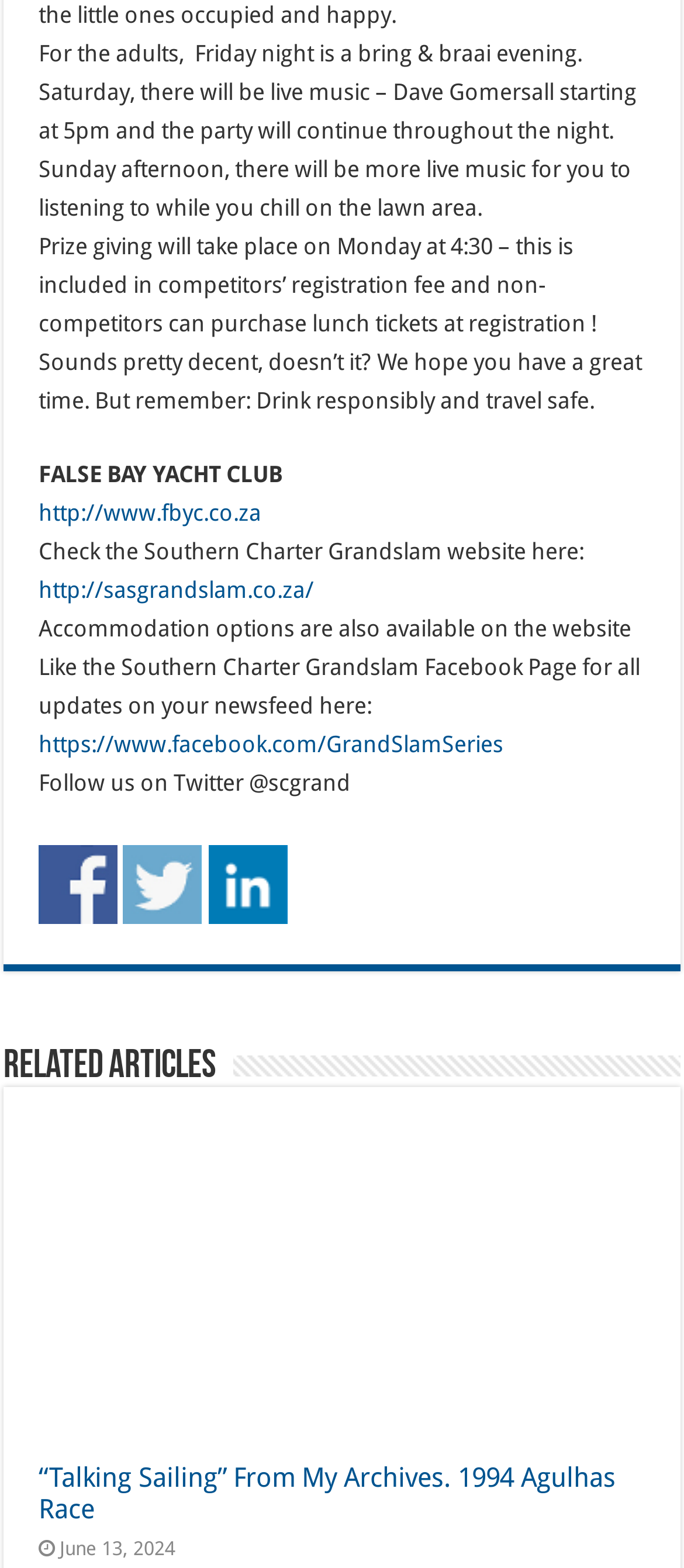What social media platform can be used to follow updates on the Southern Charter Grandslam?
Provide a one-word or short-phrase answer based on the image.

Facebook